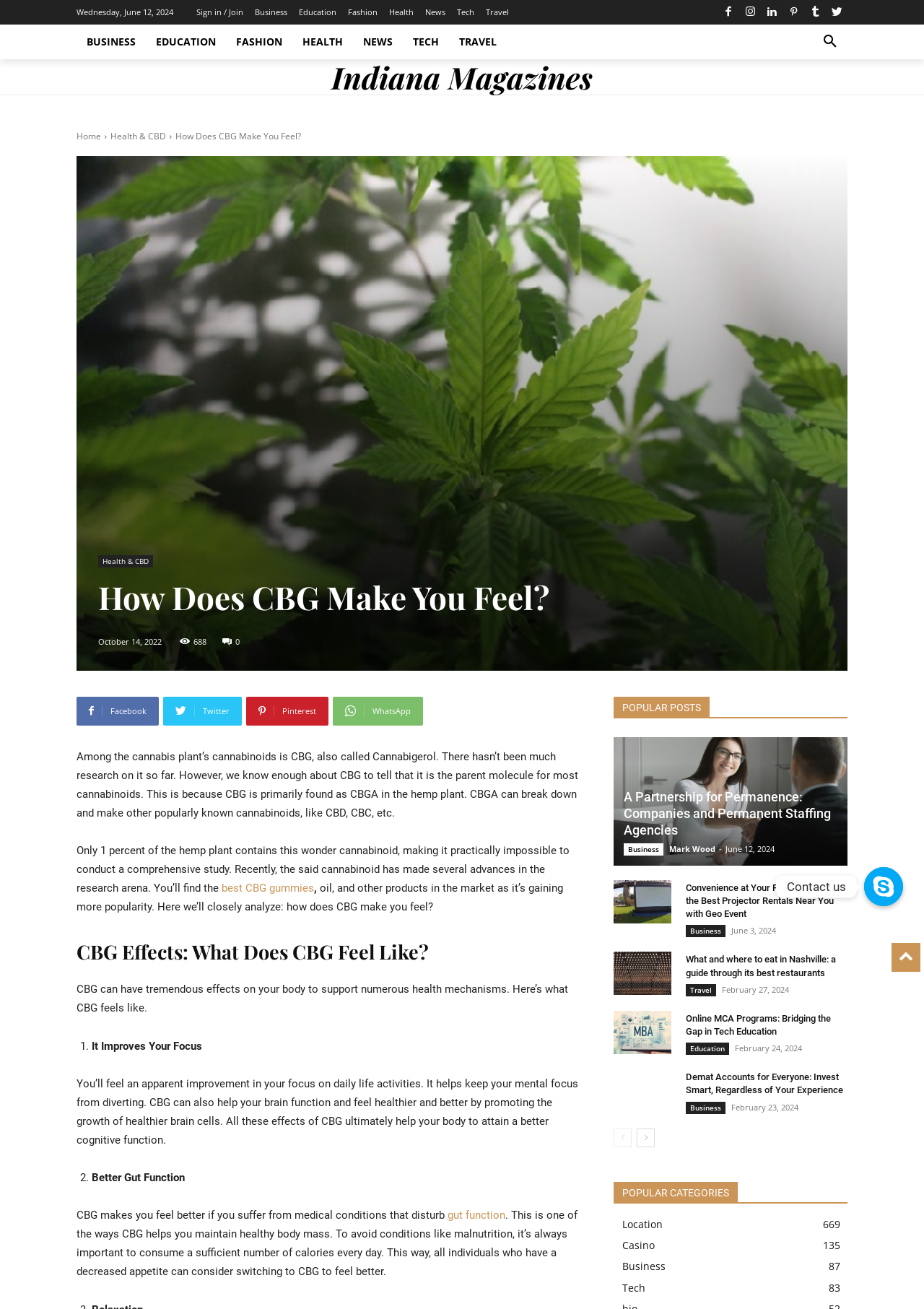Locate the bounding box coordinates of the clickable region to complete the following instruction: "Check out the 'POPULAR POSTS'."

[0.664, 0.532, 0.917, 0.549]